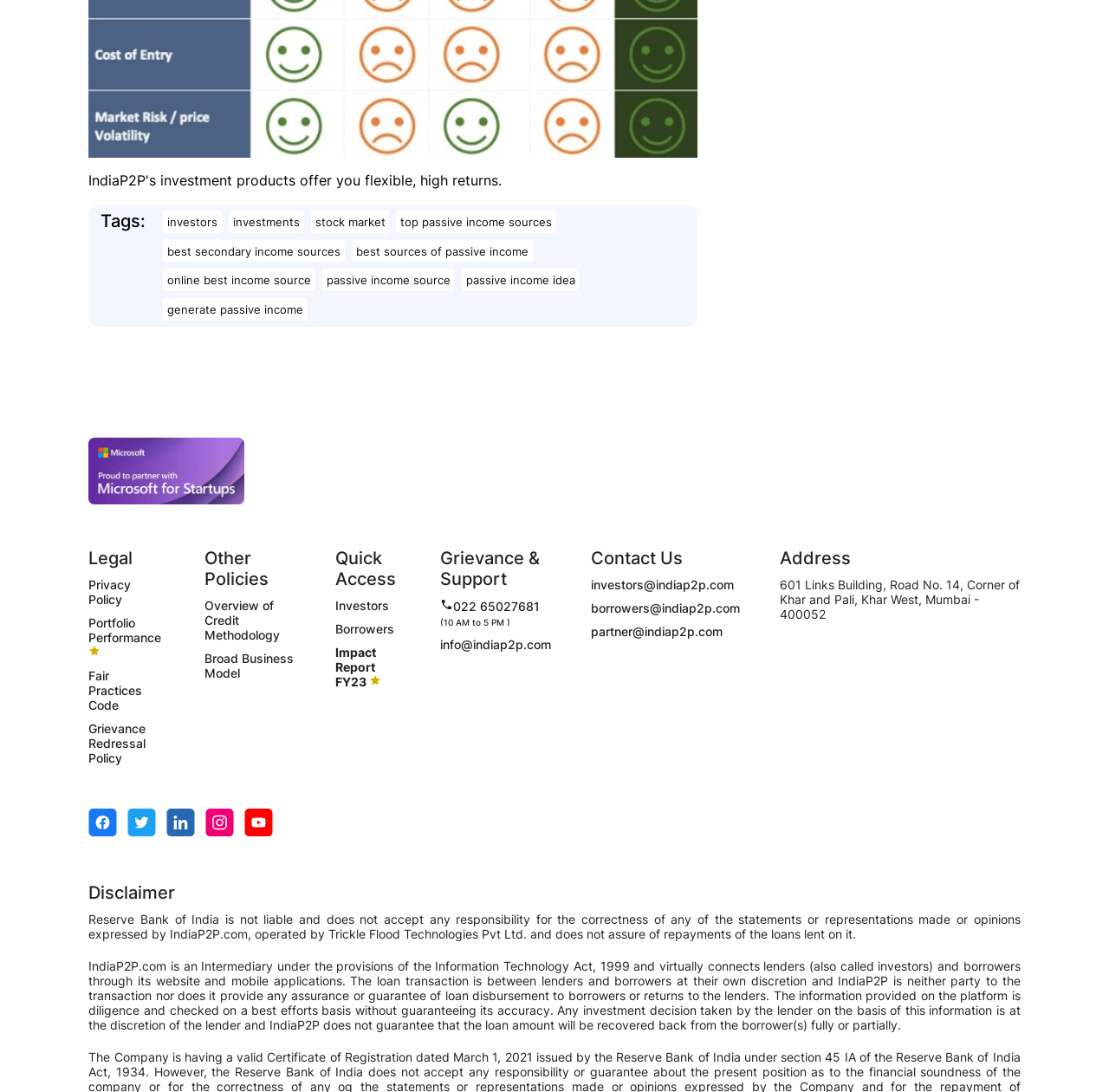What is the purpose of the 'Grievance Redressal Policy' link?
Please provide an in-depth and detailed response to the question.

The 'Grievance Redressal Policy' link is located at the bottom of the webpage, and it is likely used to provide a process for resolving grievances or complaints. This link is part of the 'Legal' section, which suggests that it is related to the company's legal obligations and responsibilities.